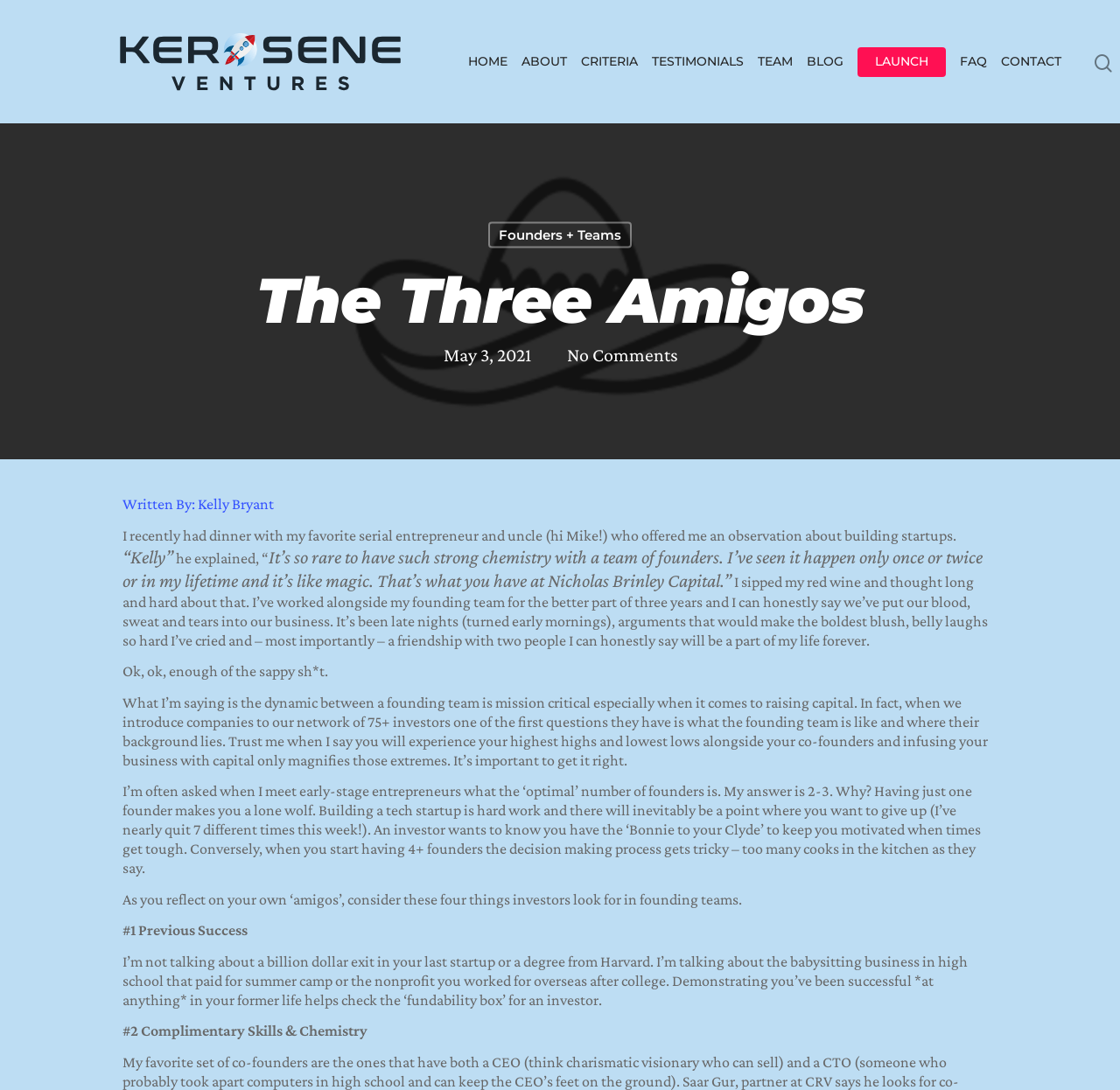Create a detailed summary of all the visual and textual information on the webpage.

This webpage is about Kerosene Ventures, a venture capital firm. At the top, there is a search bar with a placeholder text "Search" and a hint "Hit enter to search or ESC to close". On the top-right corner, there is a logo of Kerosene Ventures, which is an image. Below the search bar, there is a navigation menu with links to different sections of the website, including "HOME", "ABOUT", "CRITERIA", "TESTIMONIALS", "TEAM", "BLOG", "LAUNCH", and "FAQ".

The main content of the webpage is a blog post titled "The Three Amigos". The post is written by Kelly Bryant and dated May 3, 2021. The post starts with a quote from the author's uncle, a serial entrepreneur, who emphasizes the importance of strong chemistry among founding team members. The author then shares their personal experience of working with their founding team and highlights the importance of the dynamic between a founding team, especially when it comes to raising capital.

The post is divided into several sections, each discussing a different aspect of founding teams. The author shares their thoughts on the optimal number of founders, which is 2-3, and explains why having too few or too many founders can be problematic. The author also lists four things that investors look for in founding teams, including previous success, complimentary skills and chemistry, and others.

Throughout the post, there are several paragraphs of text, with some quotes and emphasis on certain points. The tone of the post is conversational and informal, with the author sharing their personal experiences and insights.